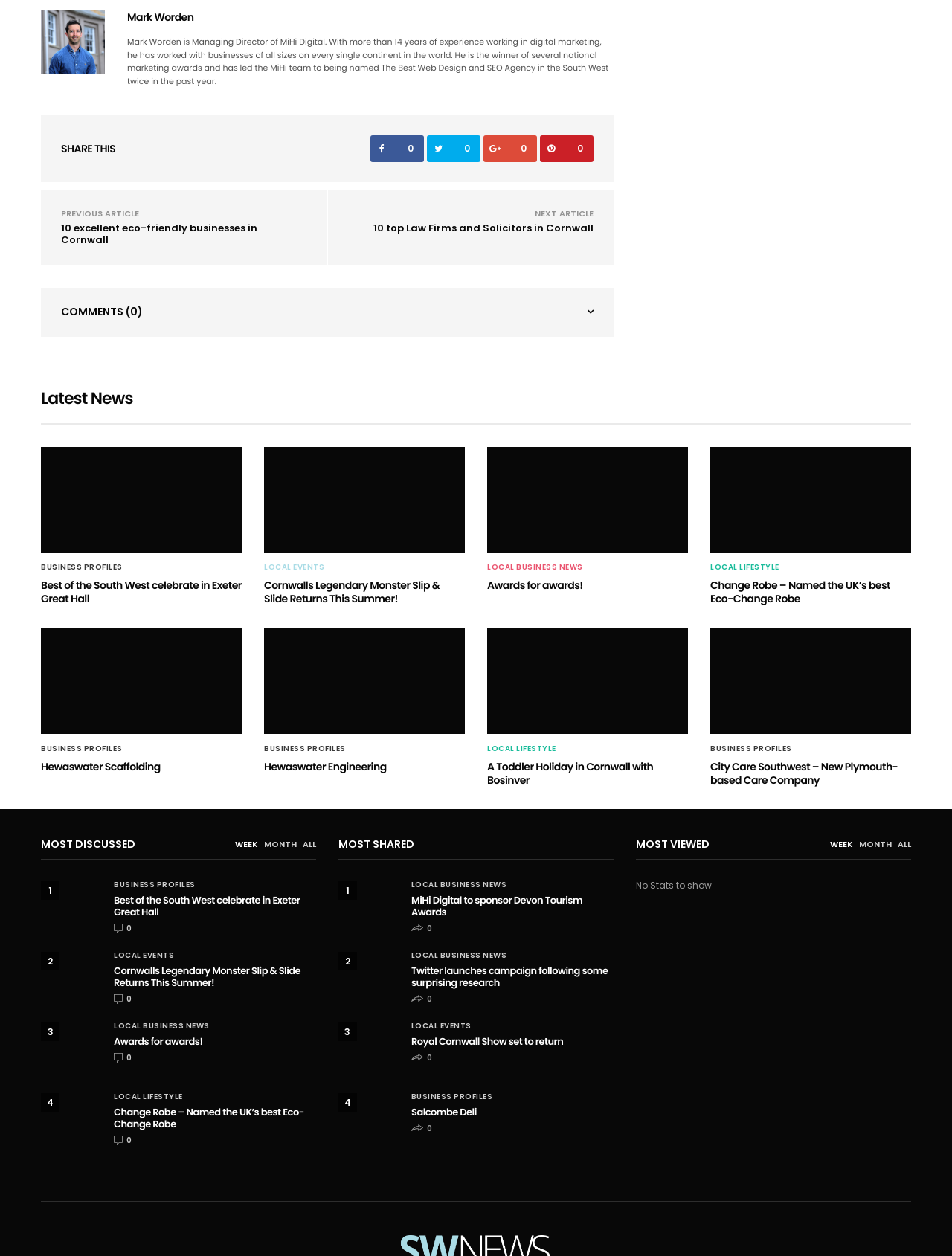What is the category of the article 'A Toddler Holiday in Cornwall with Bosinver'?
Refer to the image and answer the question using a single word or phrase.

LOCAL LIFESTYLE